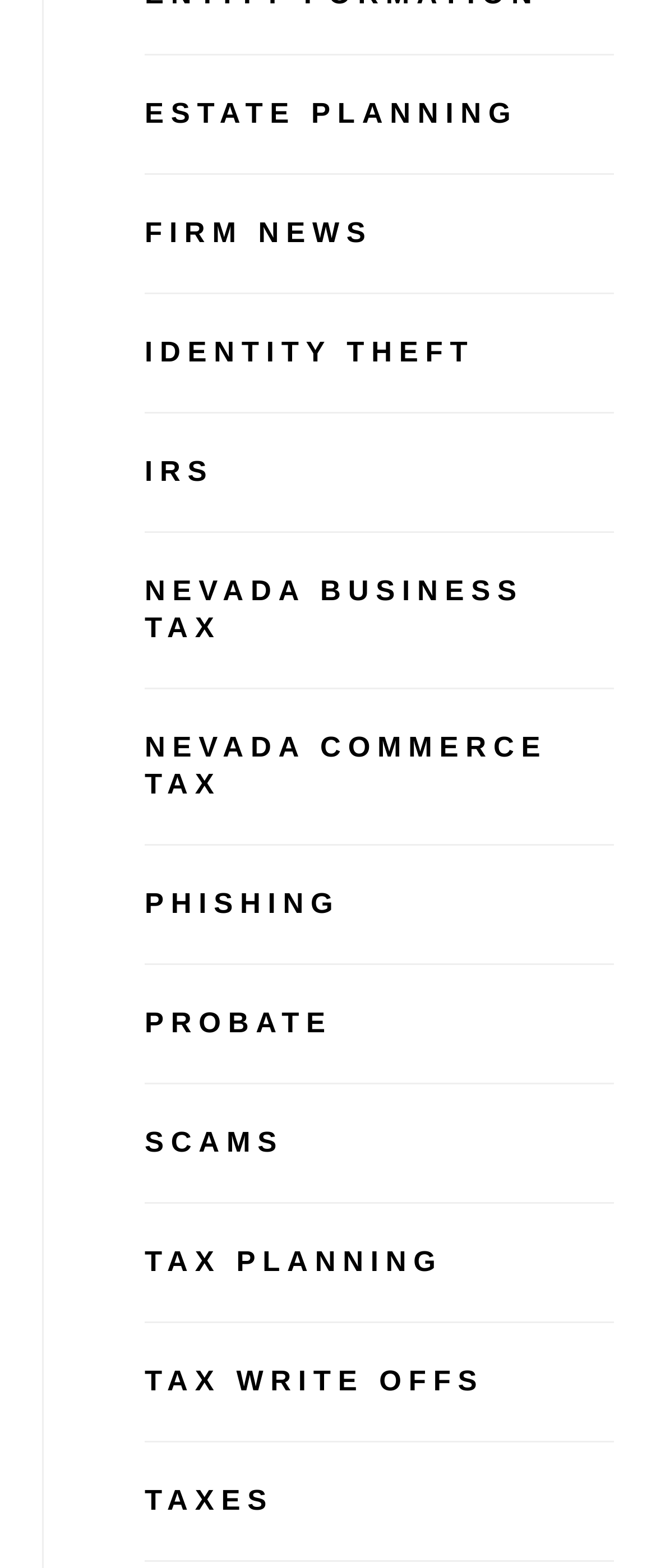Is there a link related to identity theft on this webpage?
Please provide a detailed and comprehensive answer to the question.

I searched for links related to identity theft and found that there is a link named 'IDENTITY THEFT' on this webpage, which suggests that the webpage provides information or resources related to identity theft.